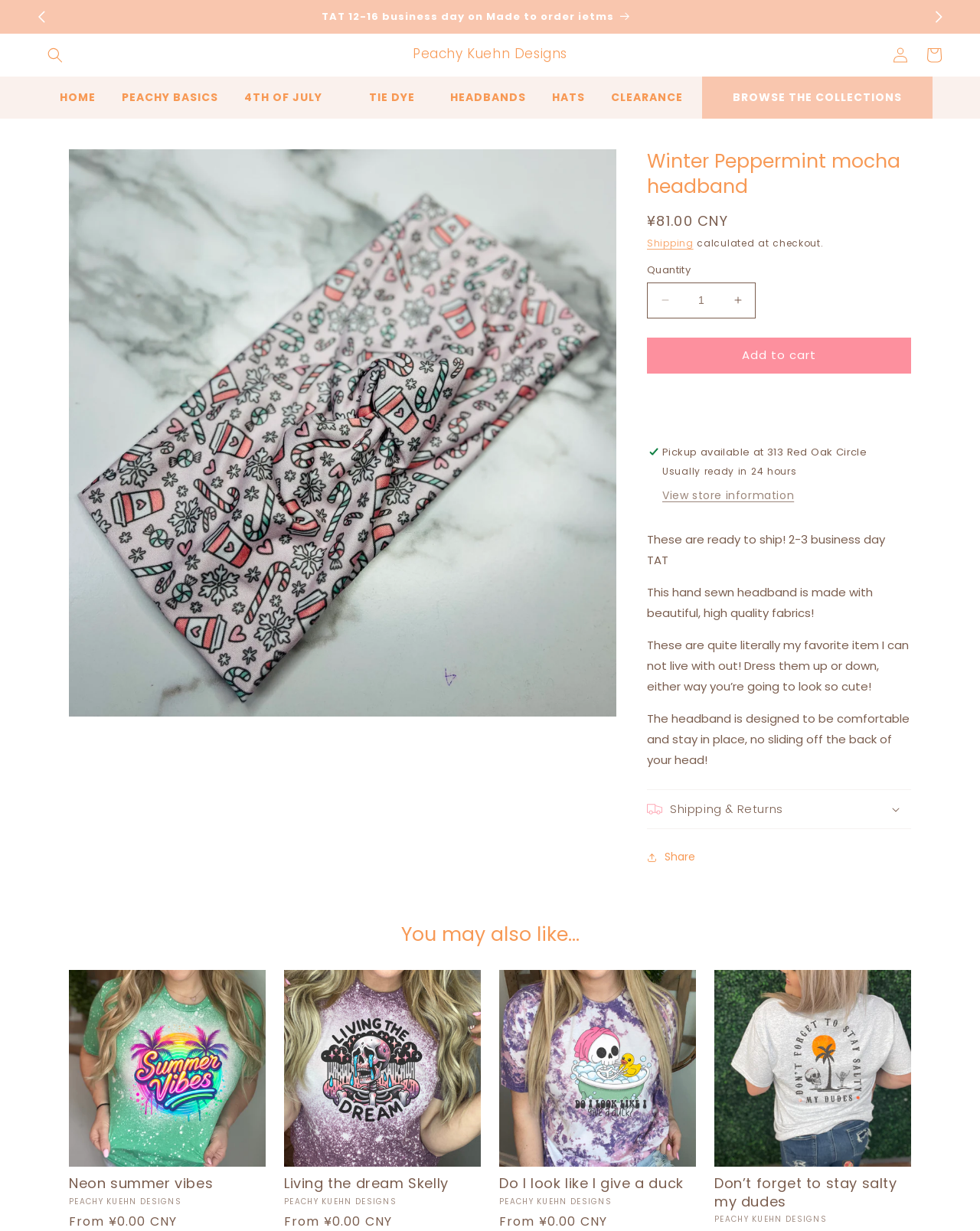Provide a one-word or brief phrase answer to the question:
How many business days does it take to ship?

2-3